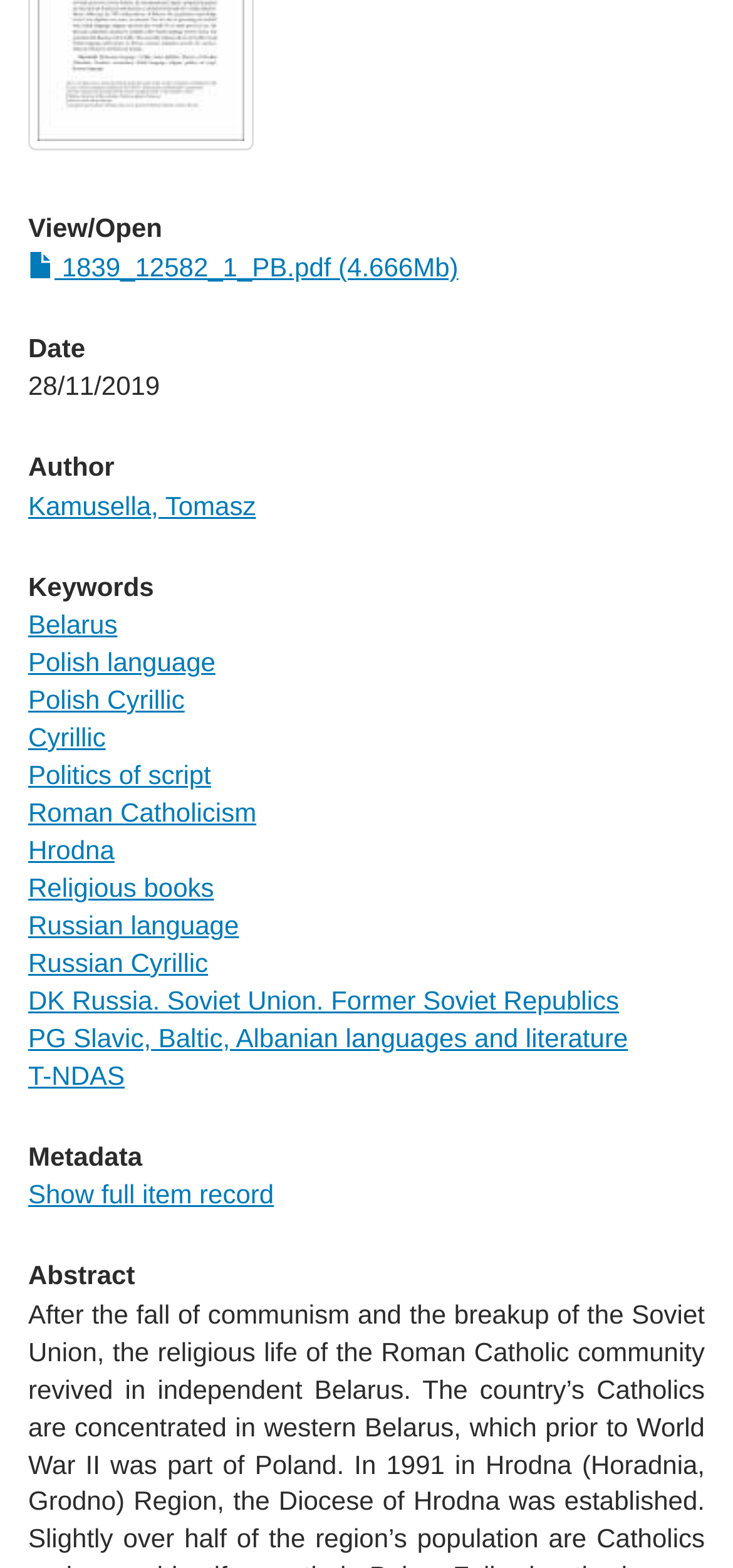Using the format (top-left x, top-left y, bottom-right x, bottom-right y), provide the bounding box coordinates for the described UI element. All values should be floating point numbers between 0 and 1: Home

None